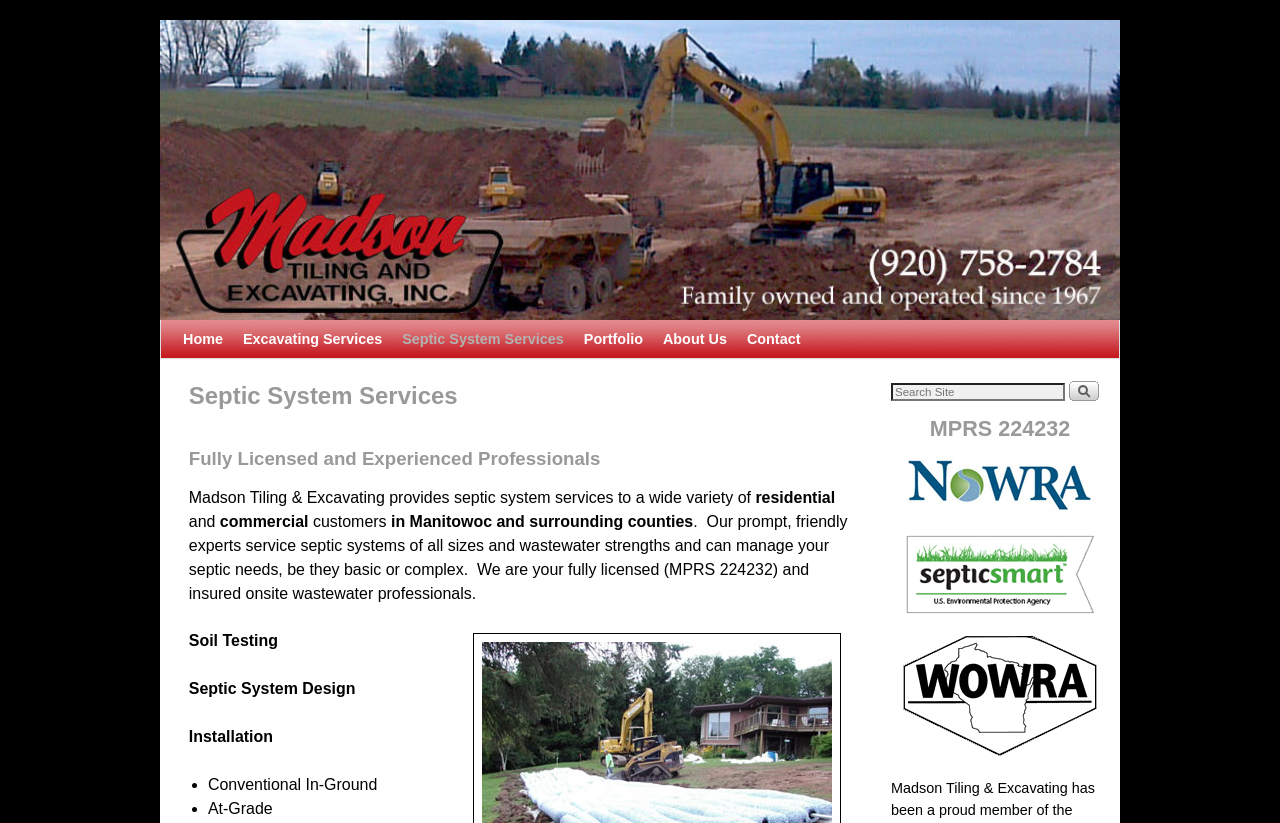Please provide the bounding box coordinates for the element that needs to be clicked to perform the instruction: "Visit the 'National Onsite Wastewater Recycling Association' website". The coordinates must consist of four float numbers between 0 and 1, formatted as [left, top, right, bottom].

[0.696, 0.553, 0.866, 0.624]